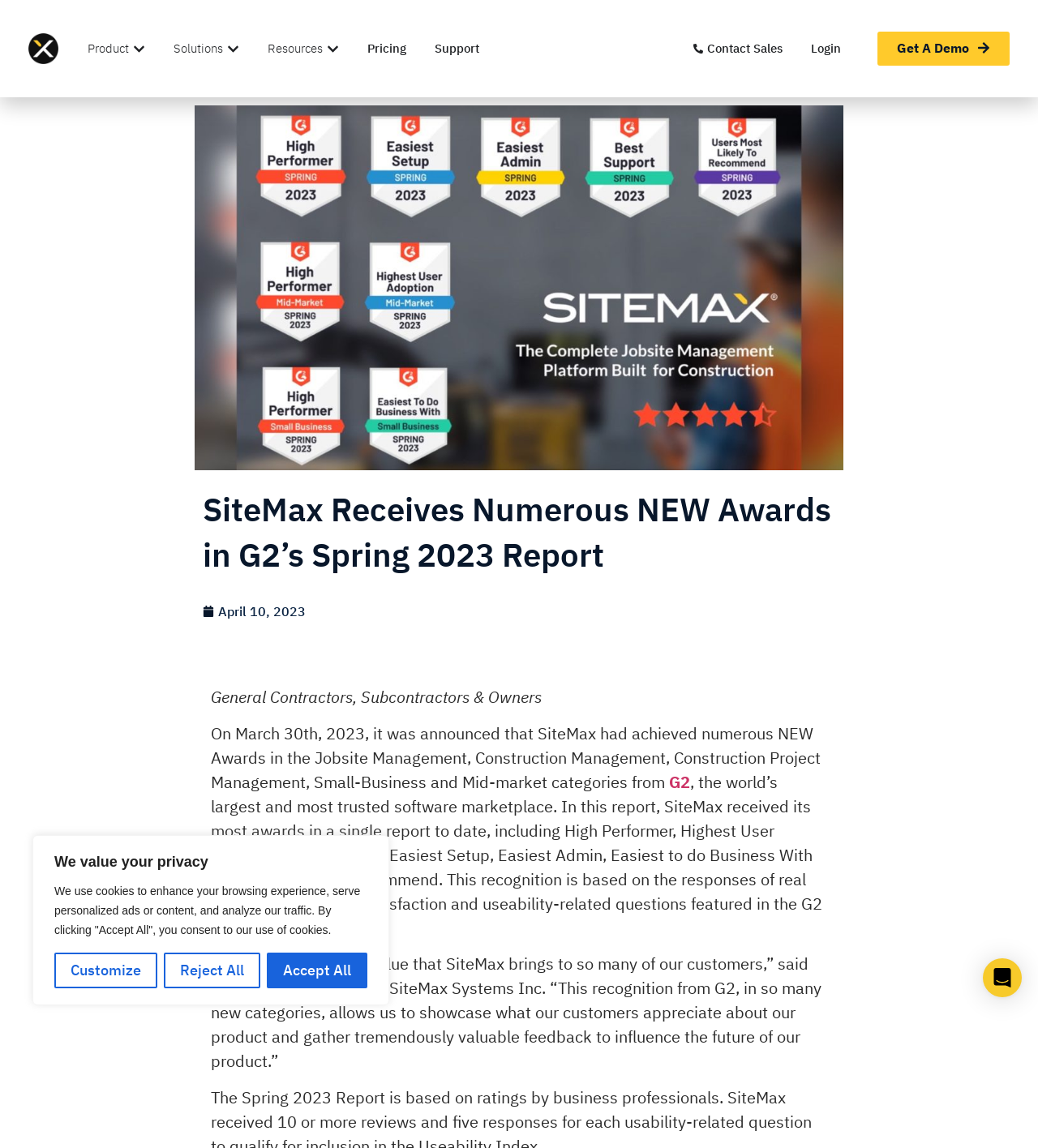Identify the bounding box coordinates of the clickable region required to complete the instruction: "Click the Get A Demo link". The coordinates should be given as four float numbers within the range of 0 and 1, i.e., [left, top, right, bottom].

[0.845, 0.028, 0.973, 0.057]